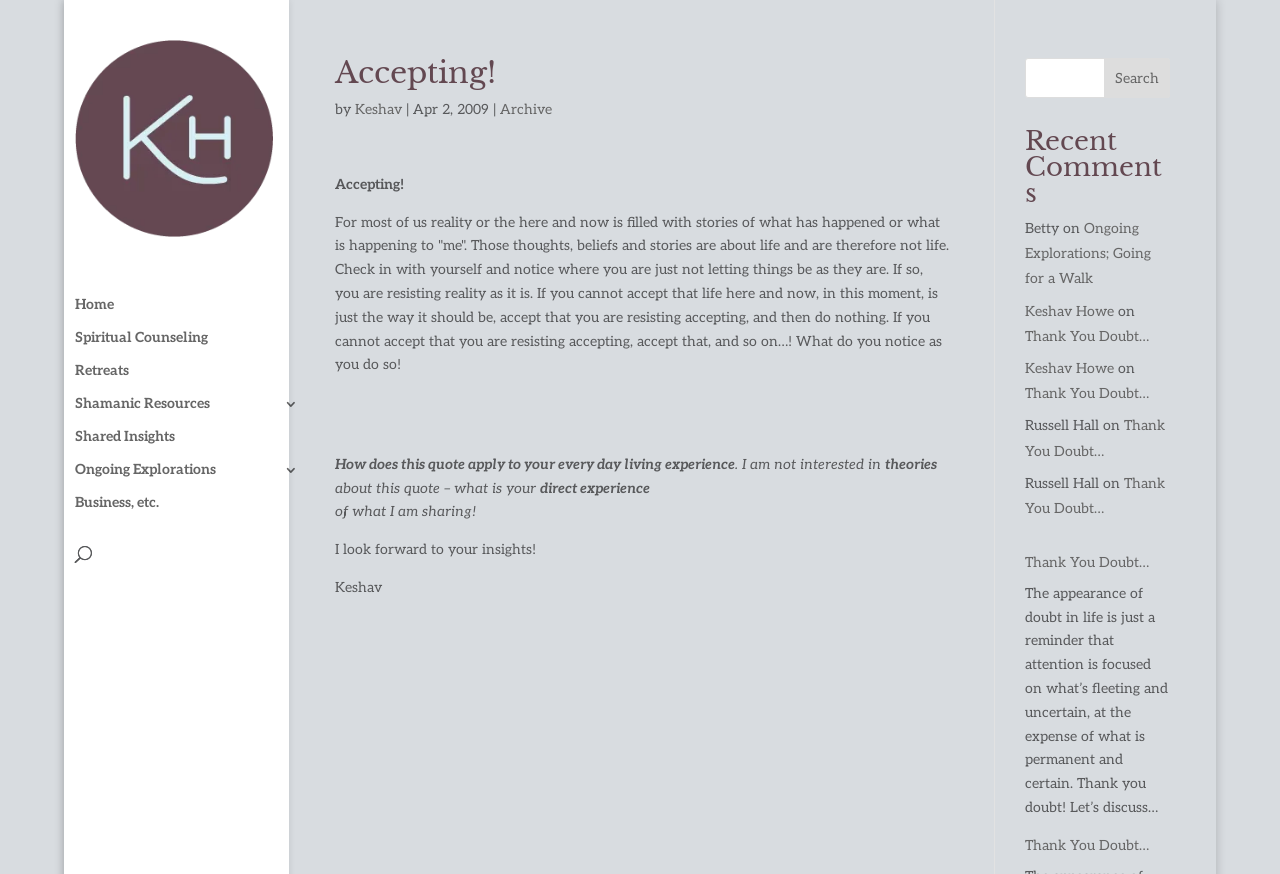What is the topic of the article with the most recent comments?
Based on the visual details in the image, please answer the question thoroughly.

The article with the most recent comments is 'Thank You Doubt…' as it appears in the 'Recent Comments' section at the bottom of the webpage.